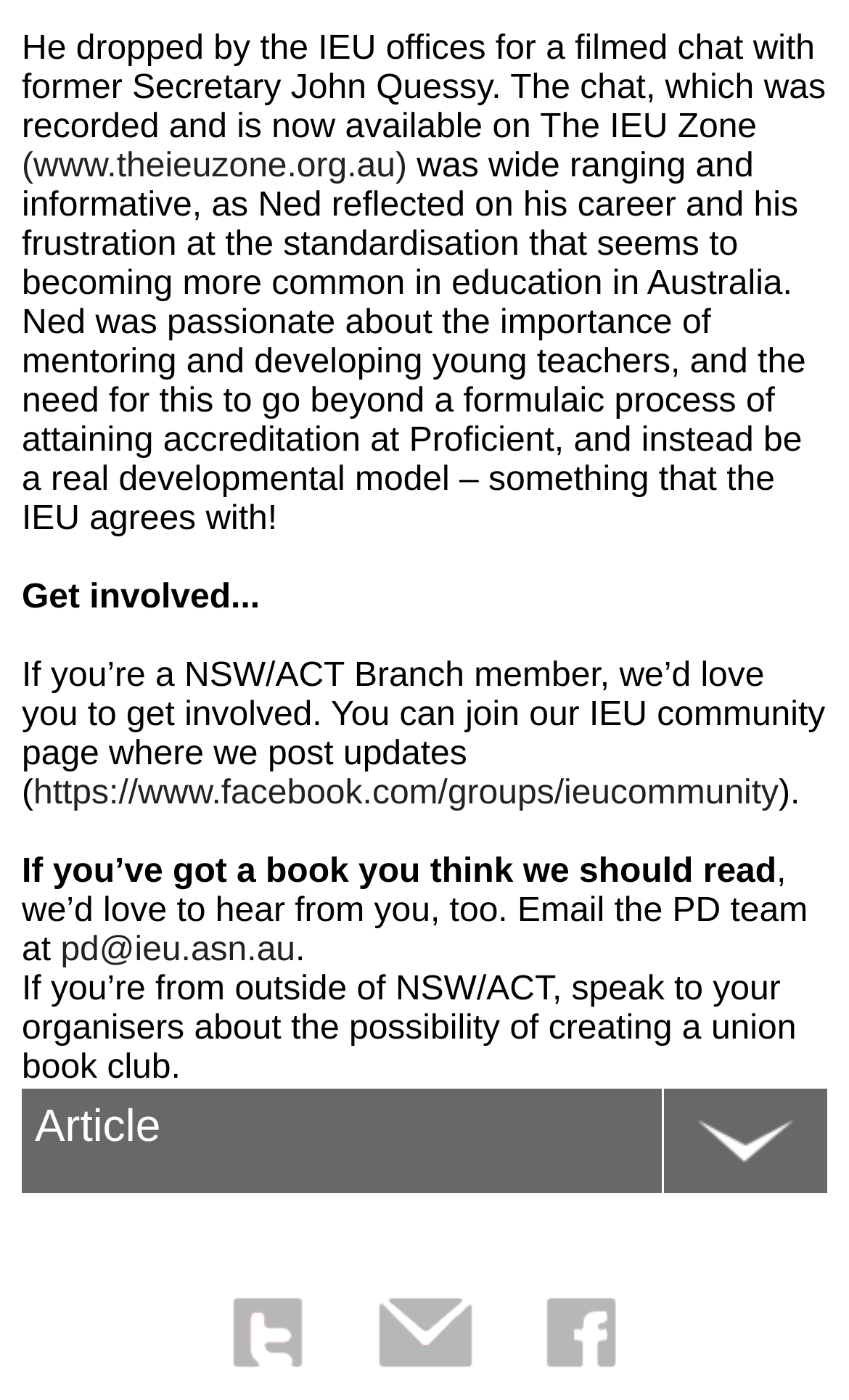Please provide a detailed answer to the question below based on the screenshot: 
What is the purpose of the IEU community page?

The IEU community page is used to post updates, as mentioned in the text, where NSW/ACT Branch members can join to get involved.